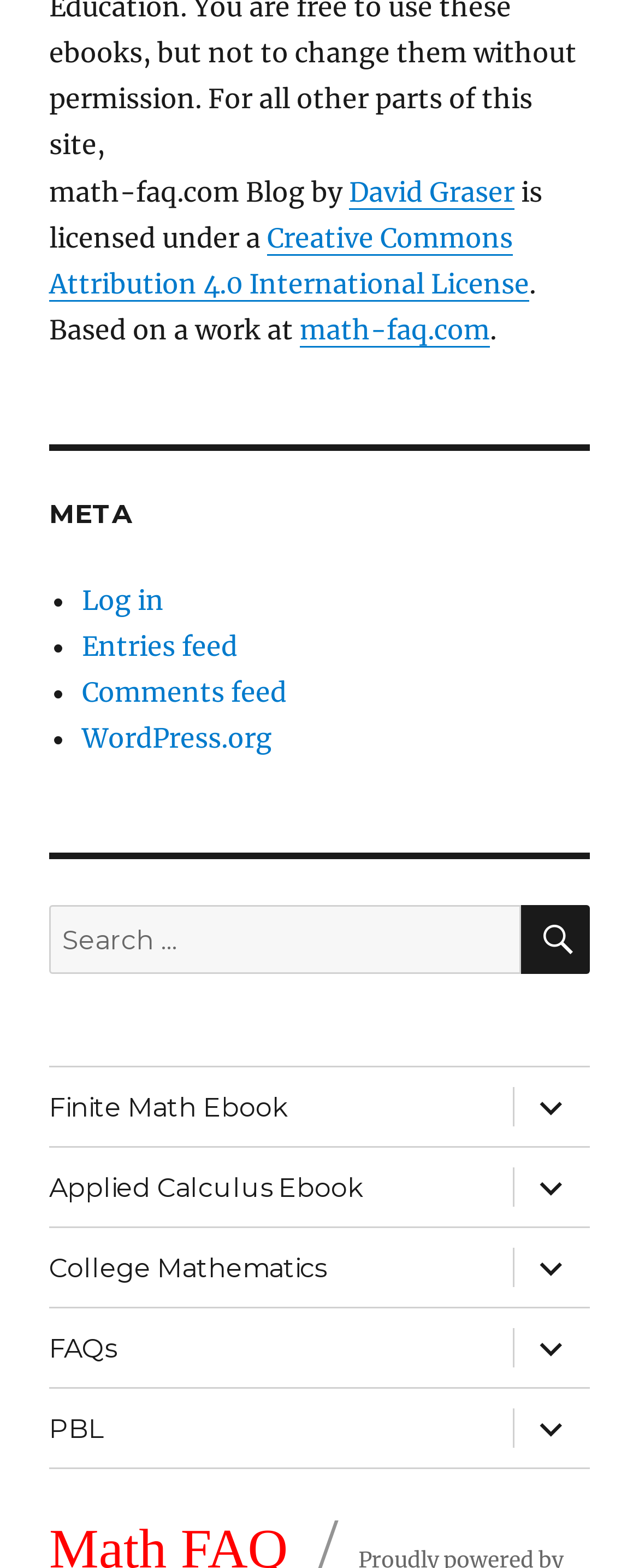Provide the bounding box coordinates in the format (top-left x, top-left y, bottom-right x, bottom-right y). All values are floating point numbers between 0 and 1. Determine the bounding box coordinate of the UI element described as: Compare

None